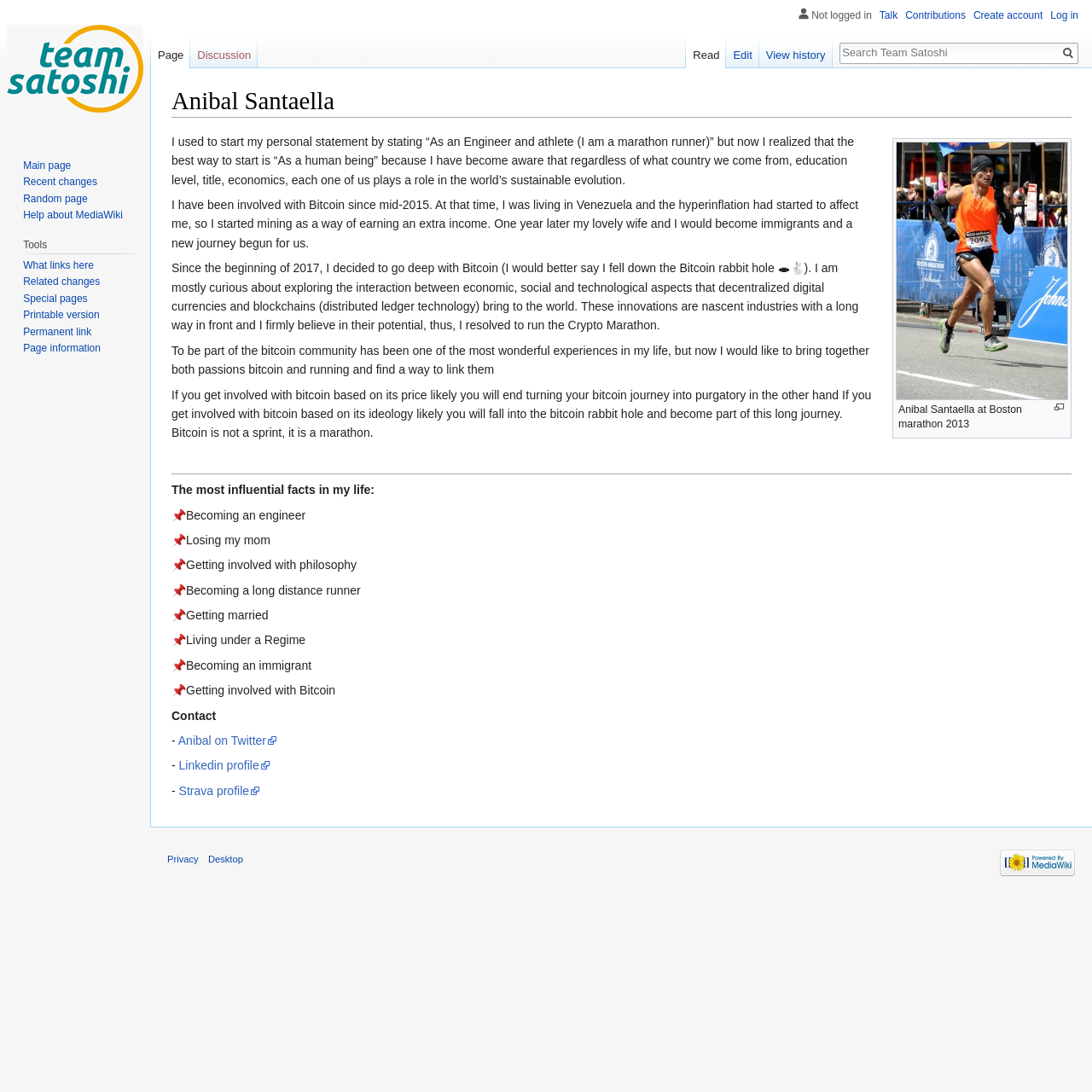How many links are there in the 'Navigation' section?
Relying on the image, give a concise answer in one word or a brief phrase.

4